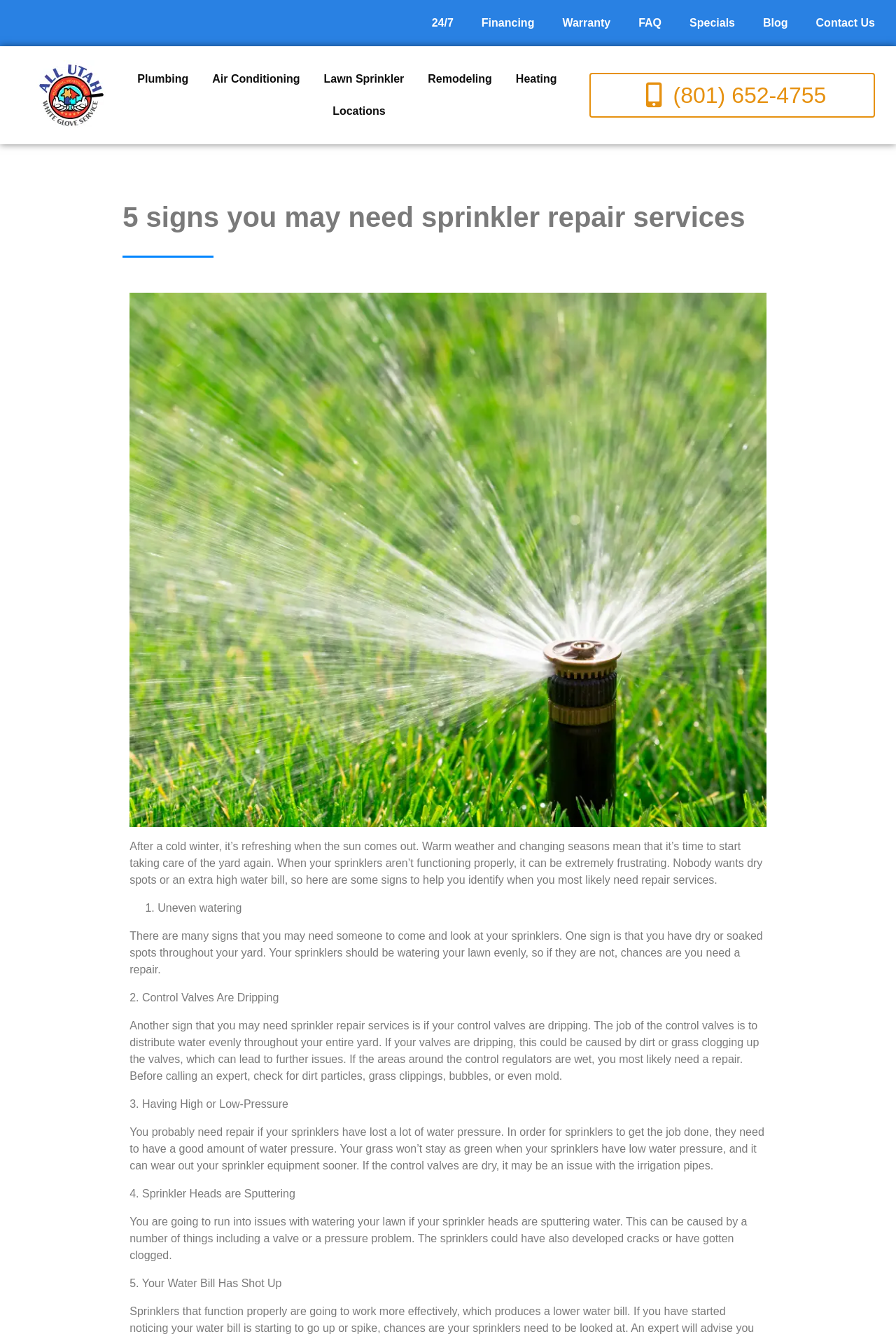Answer the question below using just one word or a short phrase: 
What is the company name on the webpage?

All Utah Plumbing, Heating & Air